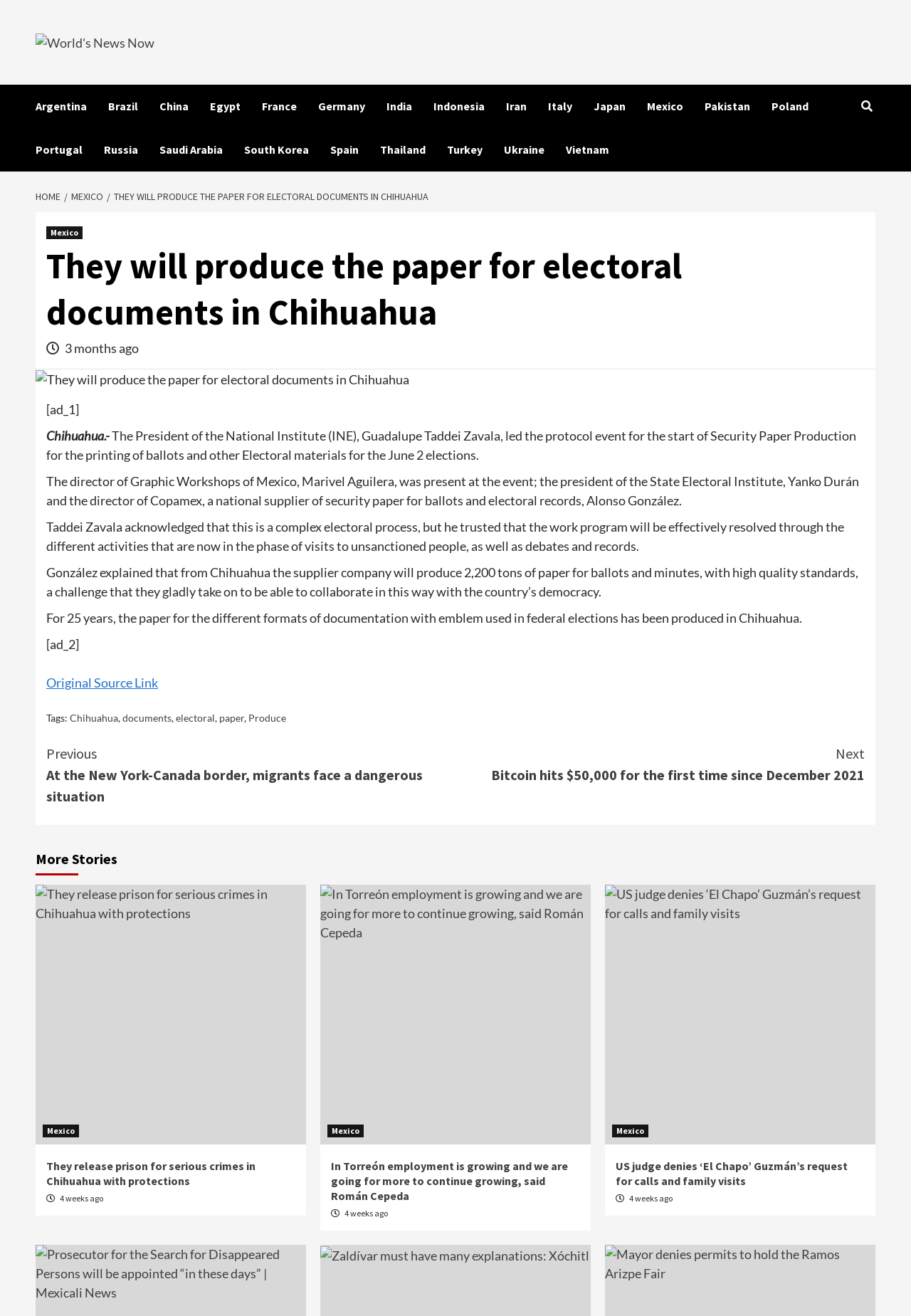Generate a thorough explanation of the webpage's elements.

This webpage appears to be a news article from World's News Now, with the title "They will produce the paper for electoral documents in Chihuahua". At the top of the page, there is a navigation bar with links to various countries, including Argentina, Brazil, China, and more. Below the navigation bar, there is a breadcrumbs section with links to "HOME", "MEXICO", and the current article.

The main content of the article is divided into several sections. The first section has a heading with the title of the article, followed by a static text describing the event of the National Institute of Mexico producing security paper for electoral documents. There is also an image related to the article.

The next section has several paragraphs of static text, describing the details of the event, including the presence of various officials and the production of 2,200 tons of paper for ballots and minutes. There are also two advertisements, labeled as "[ad_1]" and "[ad_2]", and a link to the original source of the article.

Below the main content, there is a section with links to related articles, including "They release prison for serious crimes in Chihuahua with protections" and "In Torreón employment is growing and we are going for more to continue growing, said Román Cepeda". Each link has an accompanying image and a static text indicating the time of publication.

At the bottom of the page, there is a navigation section with links to "Continue Reading" and "More Stories", as well as a section with links to previous and next articles.